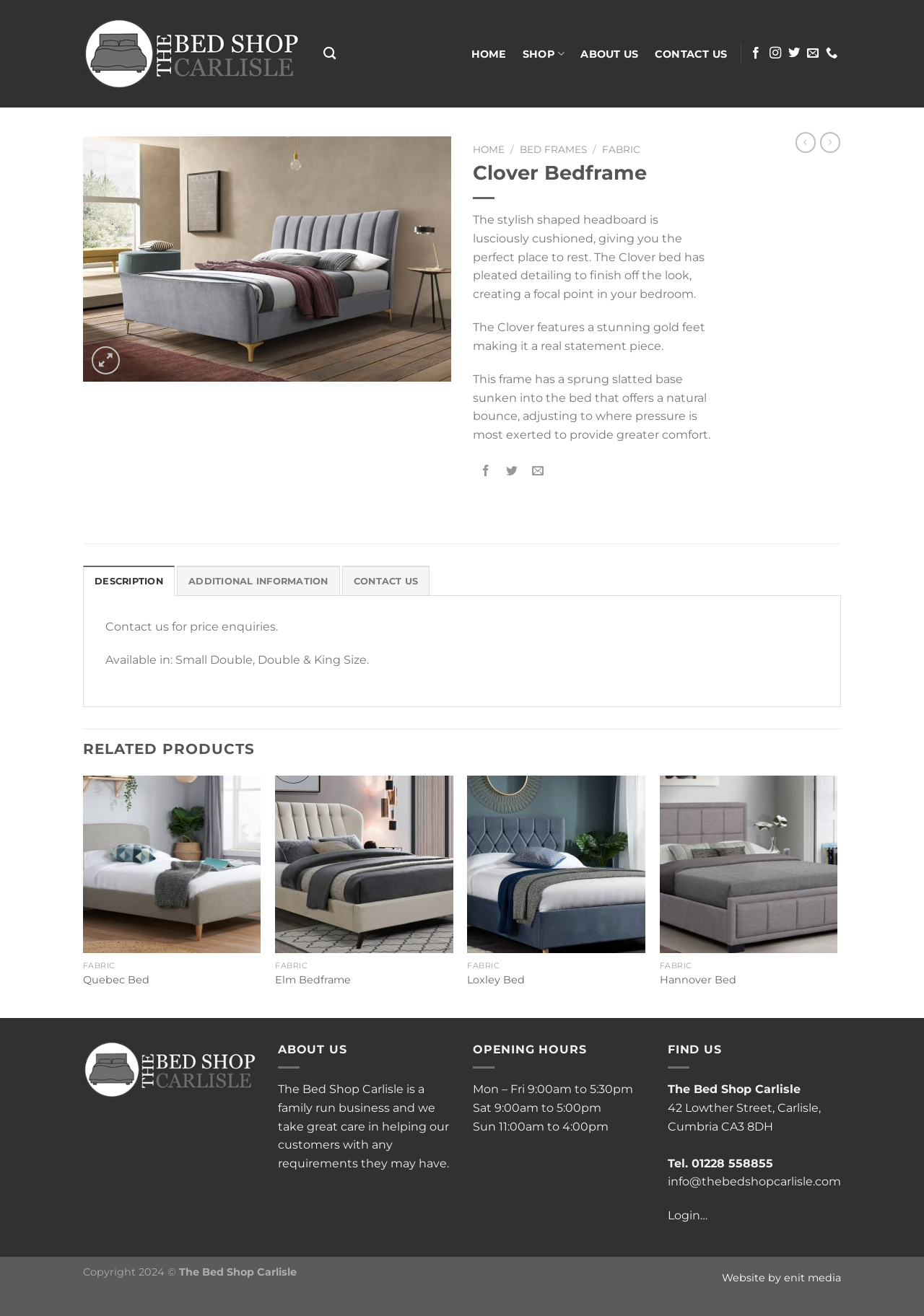Find the bounding box coordinates of the area that needs to be clicked in order to achieve the following instruction: "Go to wishlist". The coordinates should be specified as four float numbers between 0 and 1, i.e., [left, top, right, bottom].

None